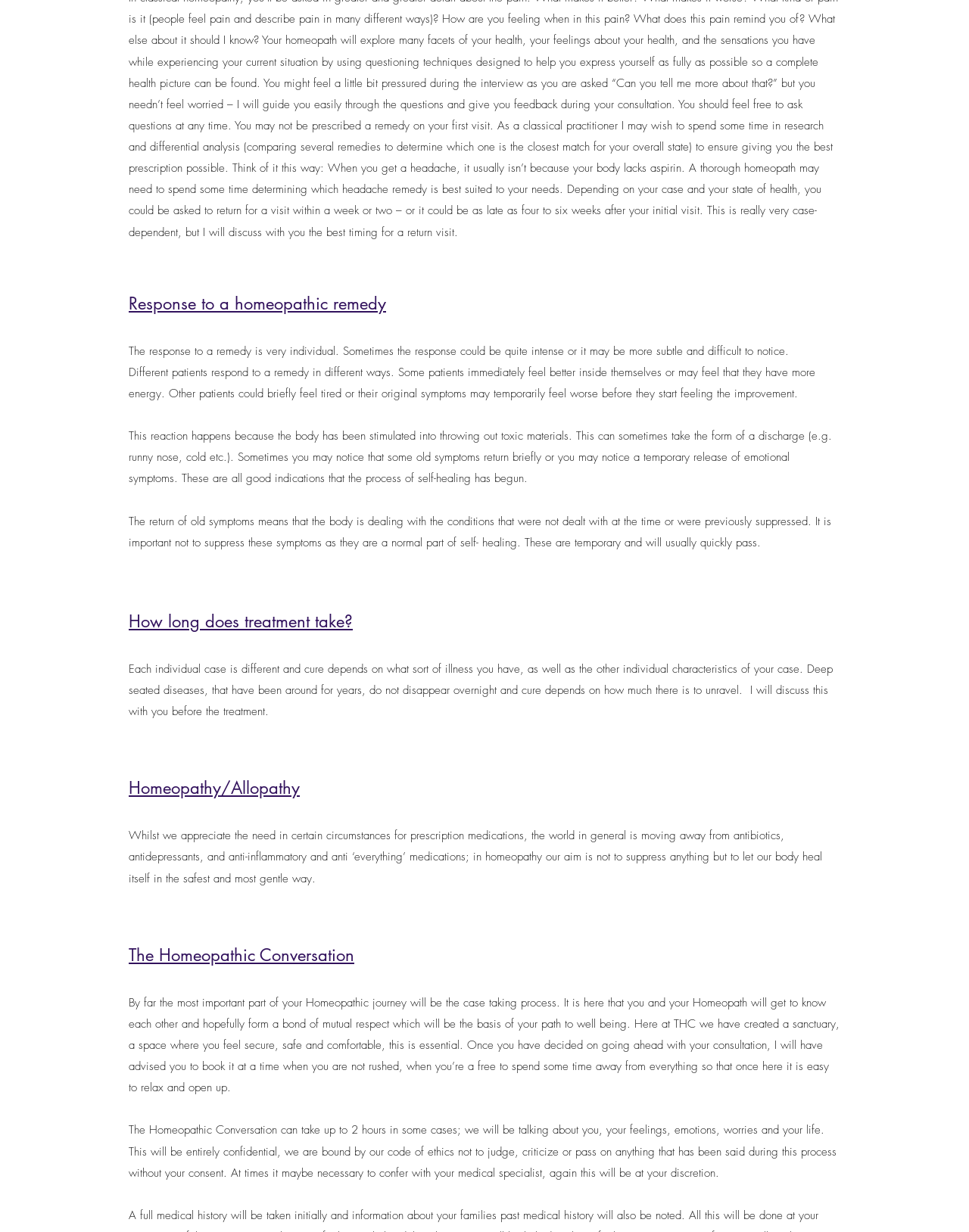How long does treatment take?
Answer the question with a detailed explanation, including all necessary information.

The duration of treatment varies depending on the individual case, the type of illness, and other characteristics of the case, as mentioned in the section 'How long does treatment take?'.